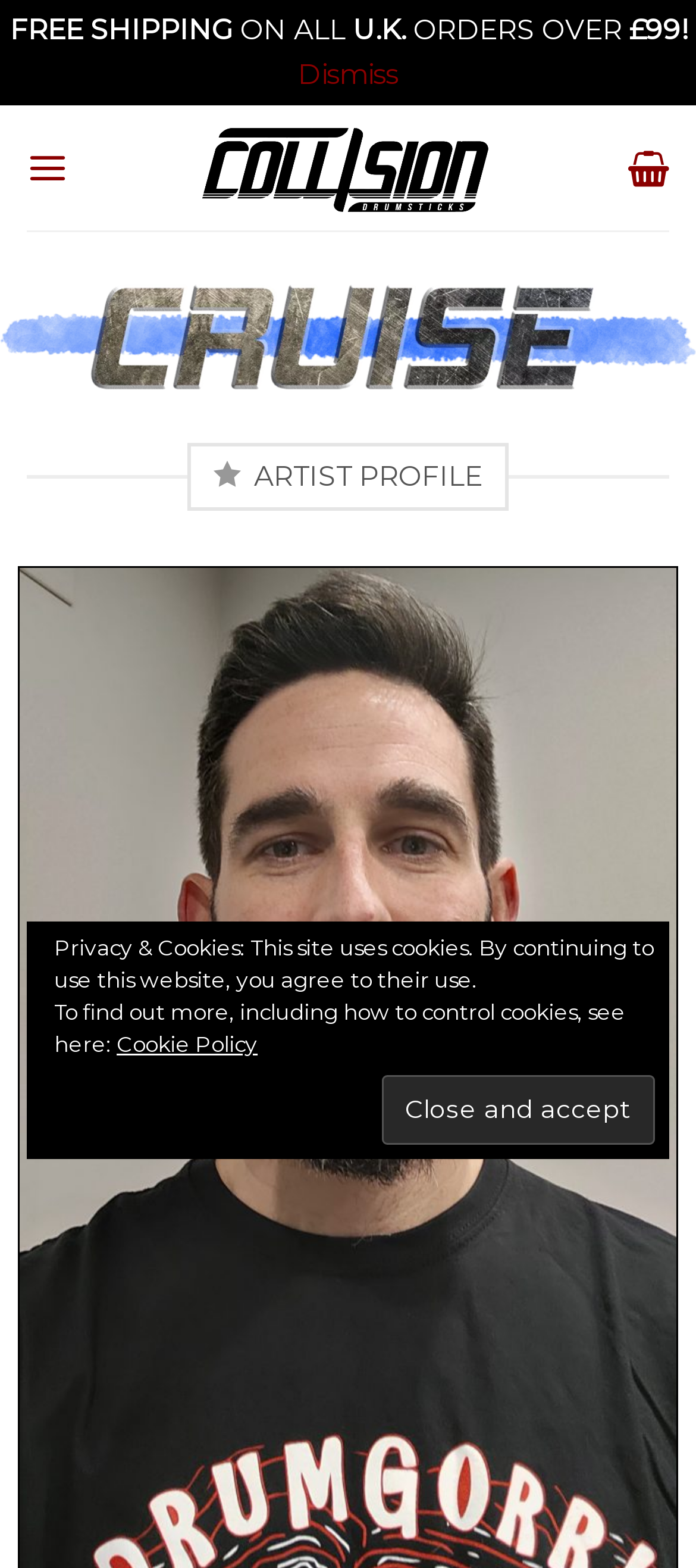Calculate the bounding box coordinates for the UI element based on the following description: "Menu". Ensure the coordinates are four float numbers between 0 and 1, i.e., [left, top, right, bottom].

[0.038, 0.08, 0.098, 0.135]